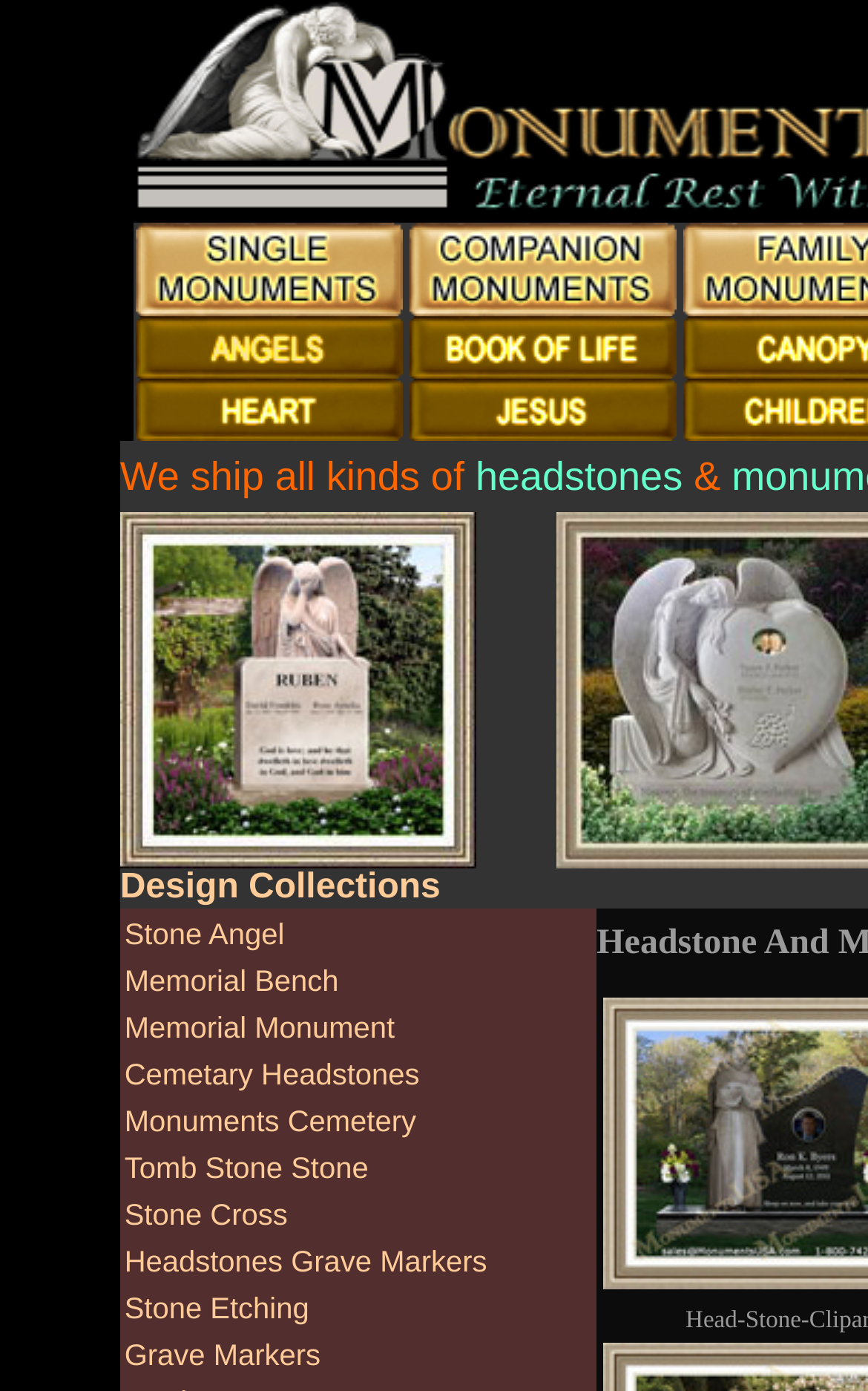Provide an in-depth caption for the contents of the webpage.

This webpage appears to be a catalog or showcase of monument gravestones and related products. The page is divided into several sections, with a prominent section at the top featuring a series of links and images arranged in a grid-like pattern. Each link is accompanied by an image, and they are spaced evenly apart, taking up the majority of the top section.

Below this section, there is a larger table cell that contains a list of links, each with a descriptive title such as "Stone Angel", "Memorial Bench", and "Cemetary Headstones". These links are arranged in a vertical column, with each link taking up a significant amount of space.

To the right of this column, there is a smaller section with a single link titled "headstones". This link is positioned near the top of the page, above the column of links.

The overall layout of the page is organized and easy to navigate, with clear headings and concise text. The images and links are well-spaced and easy to distinguish from one another.